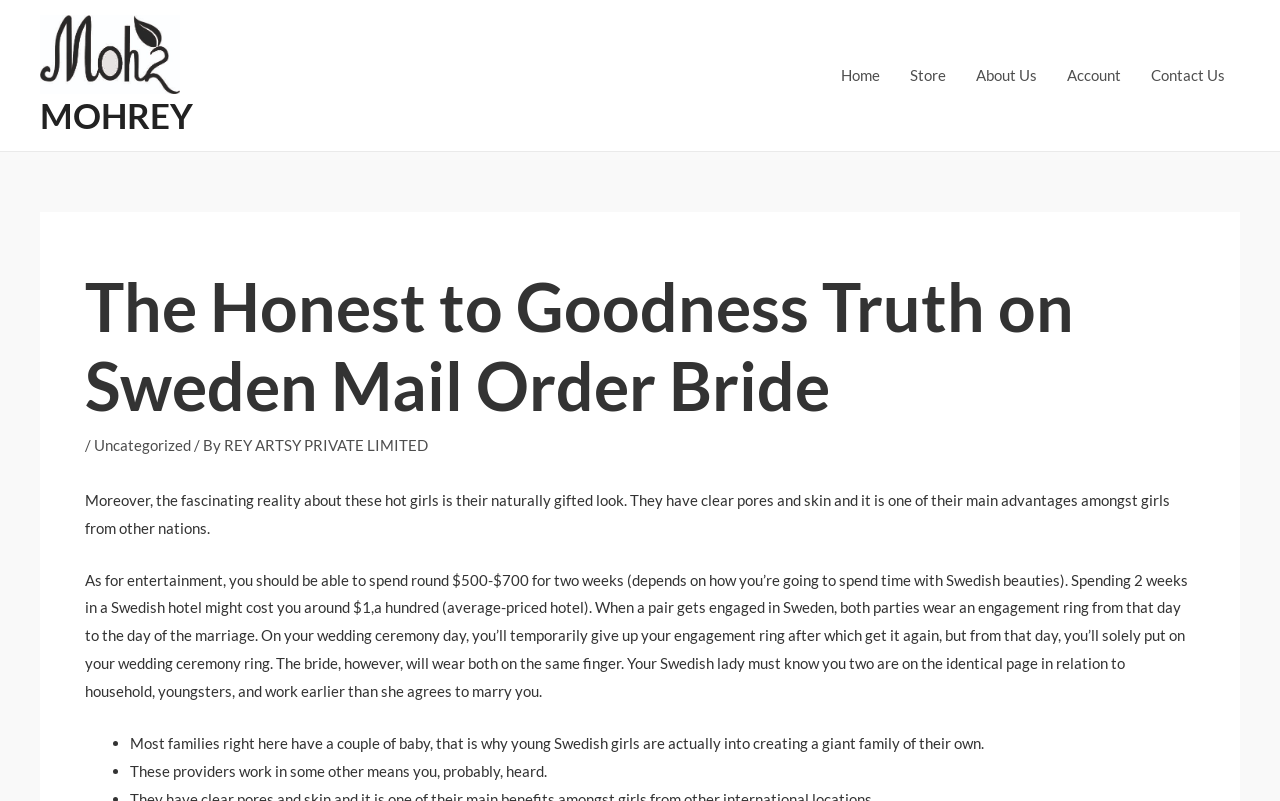Respond to the question below with a single word or phrase: What is the main topic of this webpage?

Sweden Mail Order Bride